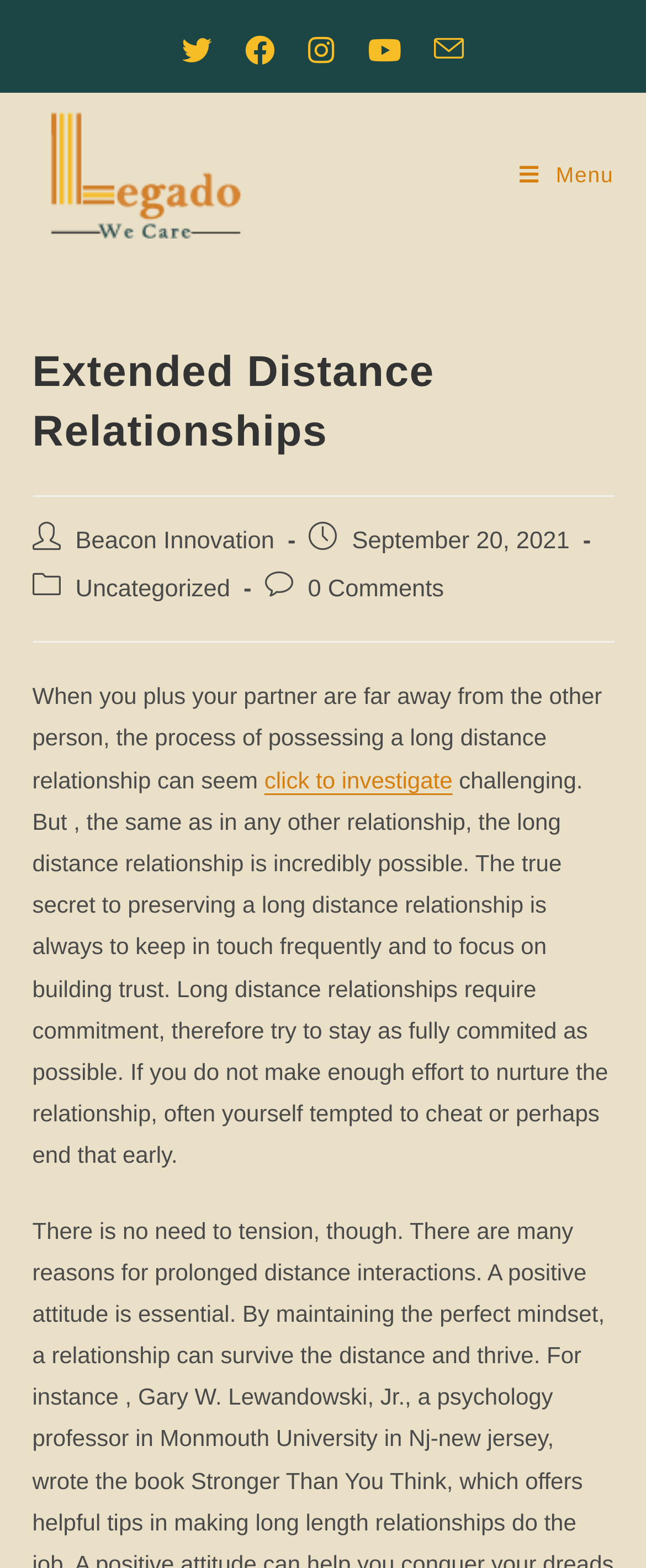Identify and provide the bounding box for the element described by: "Uncategorized".

[0.117, 0.367, 0.356, 0.384]